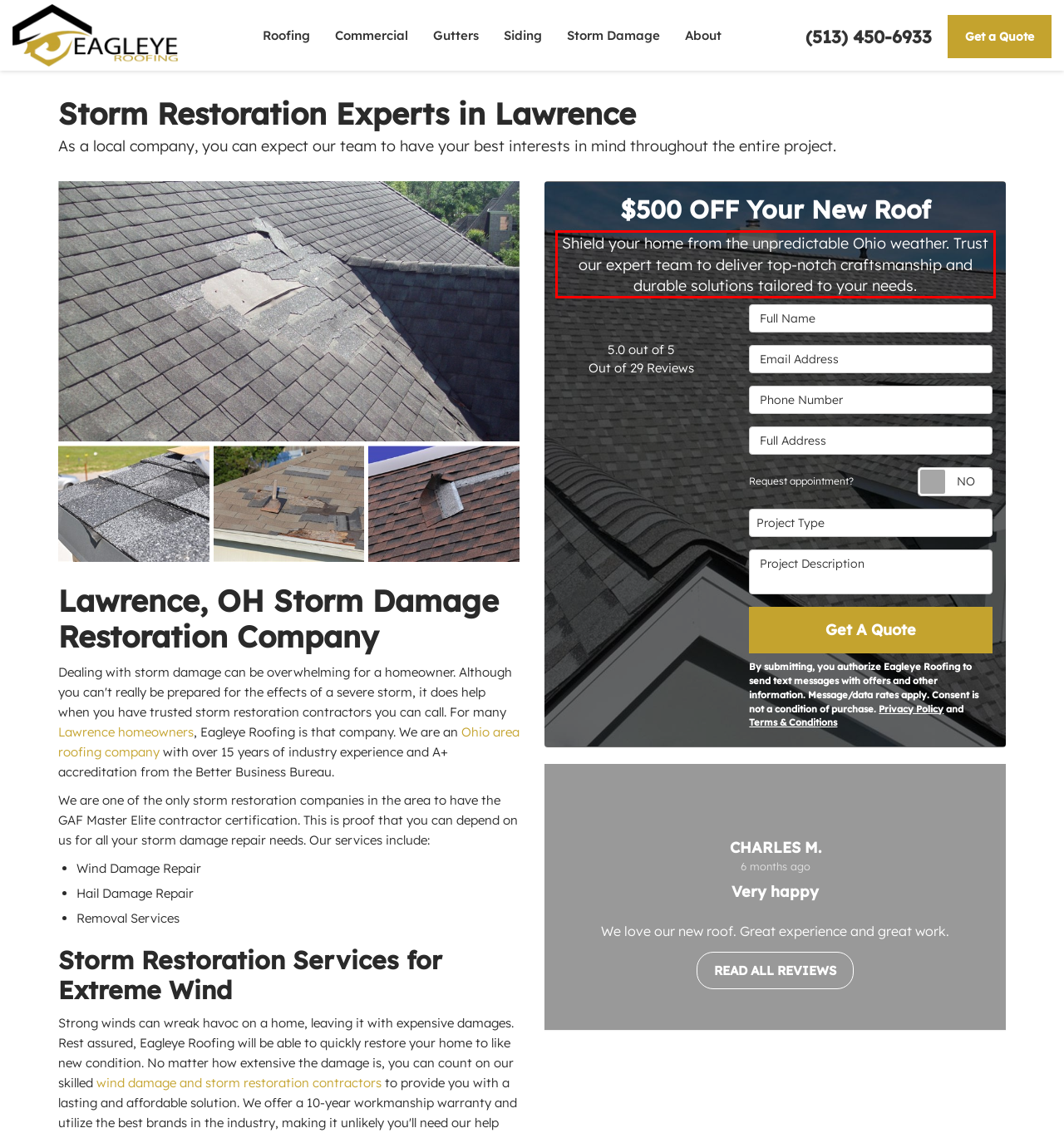Please use OCR to extract the text content from the red bounding box in the provided webpage screenshot.

Shield your home from the unpredictable Ohio weather. Trust our expert team to deliver top-notch craftsmanship and durable solutions tailored to your needs.